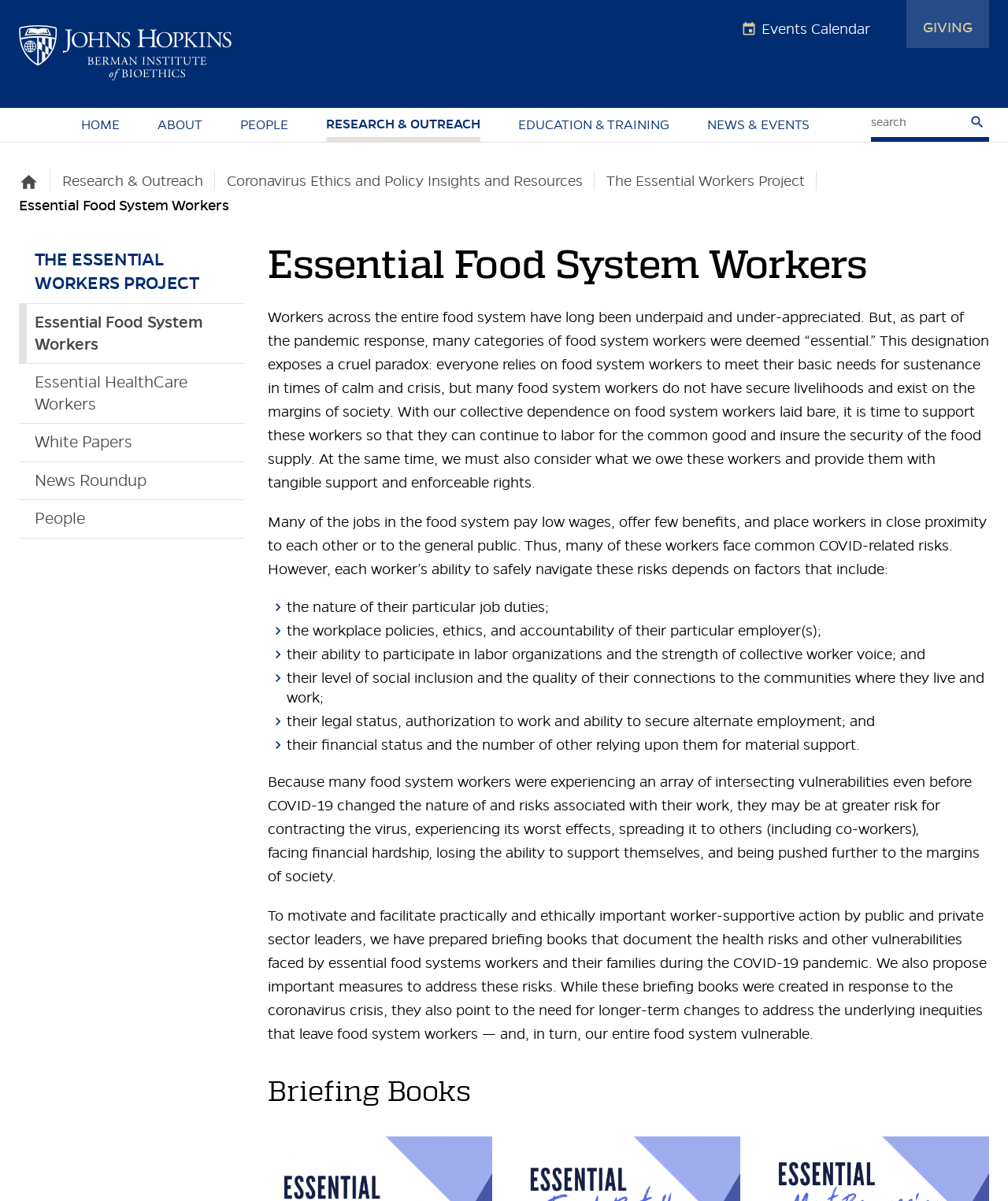Please identify the coordinates of the bounding box that should be clicked to fulfill this instruction: "Read about Essential Food System Workers".

[0.265, 0.2, 0.981, 0.241]